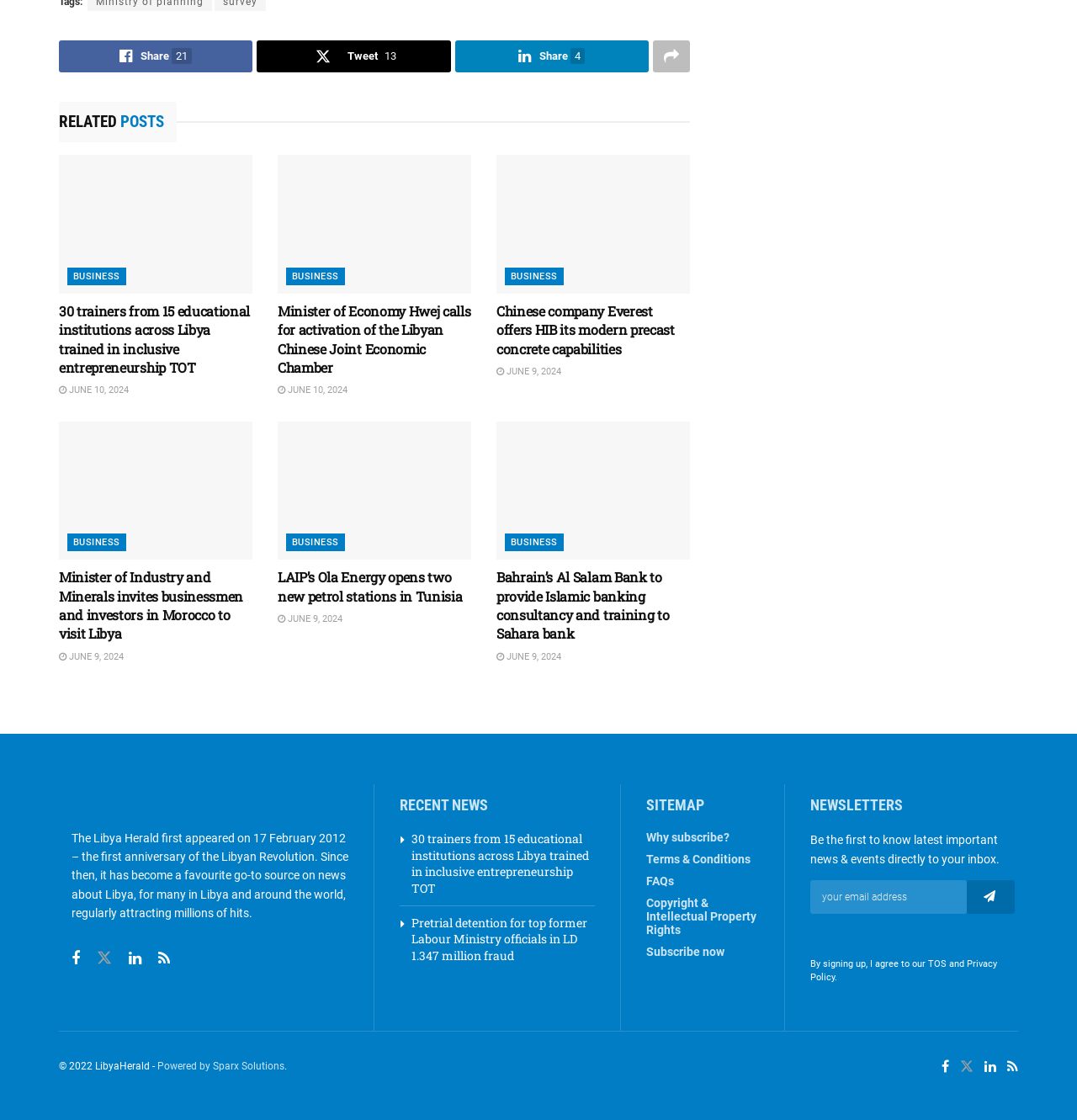Analyze the image and provide a detailed answer to the question: How many social media links are at the top of the webpage?

At the top of the webpage, there are four social media links, represented by icons, which are 'Share21', 'Tweet13', 'Share4', and another one.